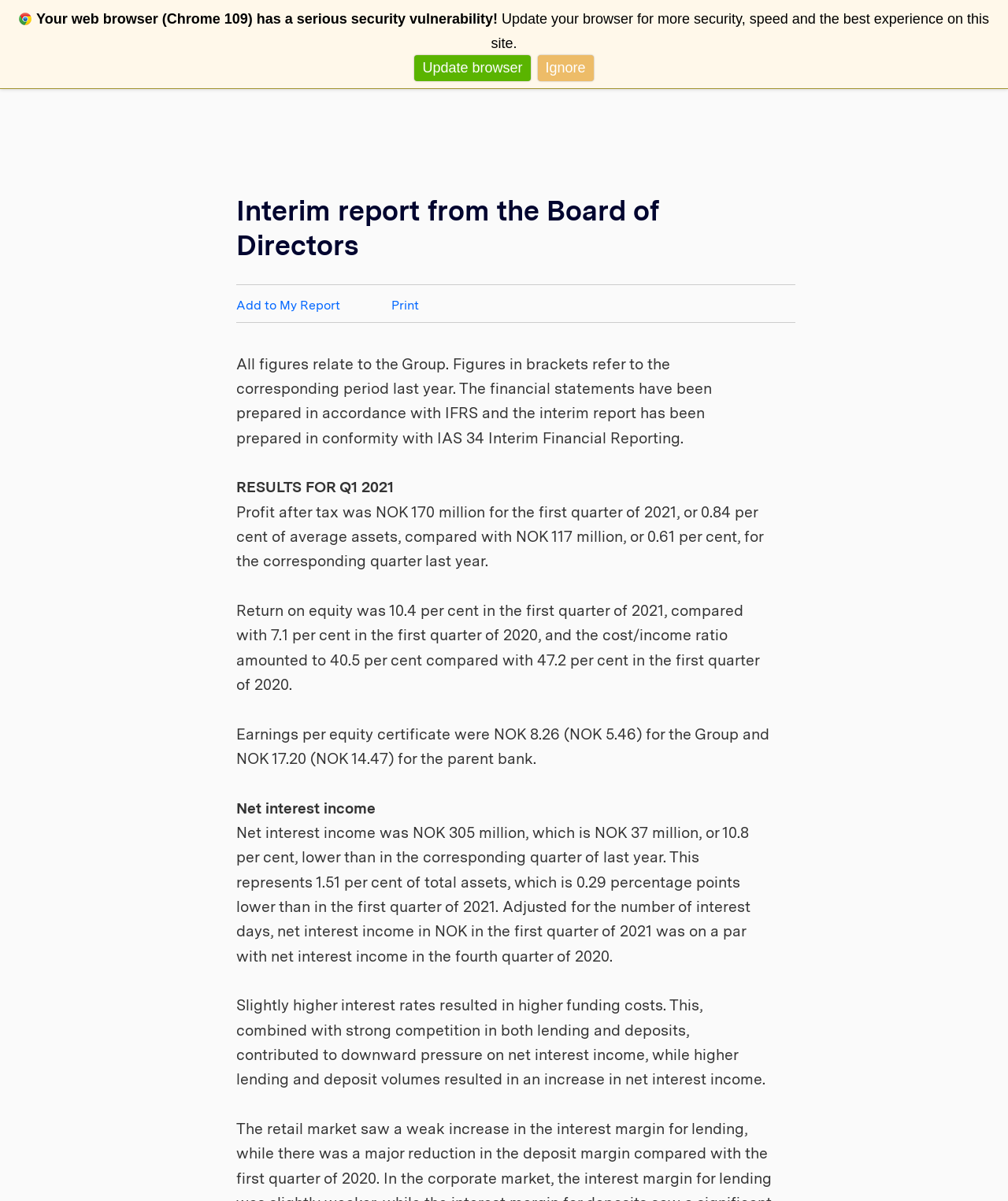Identify the bounding box coordinates of the element that should be clicked to fulfill this task: "Add Interim report from the Board of Directors to My Report". The coordinates should be provided as four float numbers between 0 and 1, i.e., [left, top, right, bottom].

[0.234, 0.237, 0.338, 0.268]